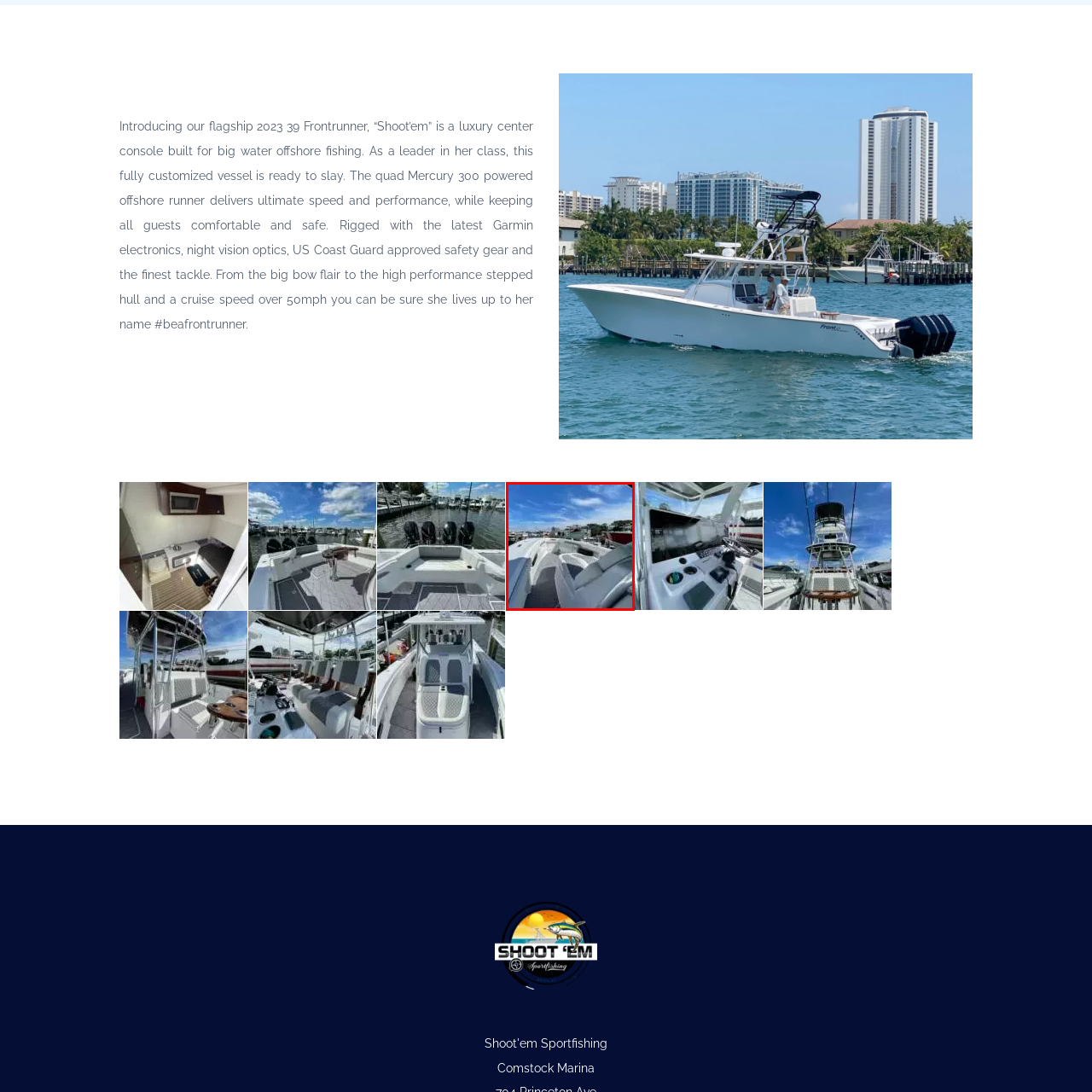What is the purpose of the boat?
Study the image within the red bounding box and deliver a detailed answer.

The caption describes the 2023 39 Frontrunner as a 'luxury center console boat optimized for offshore fishing', which suggests that the primary purpose of the boat is for offshore fishing.